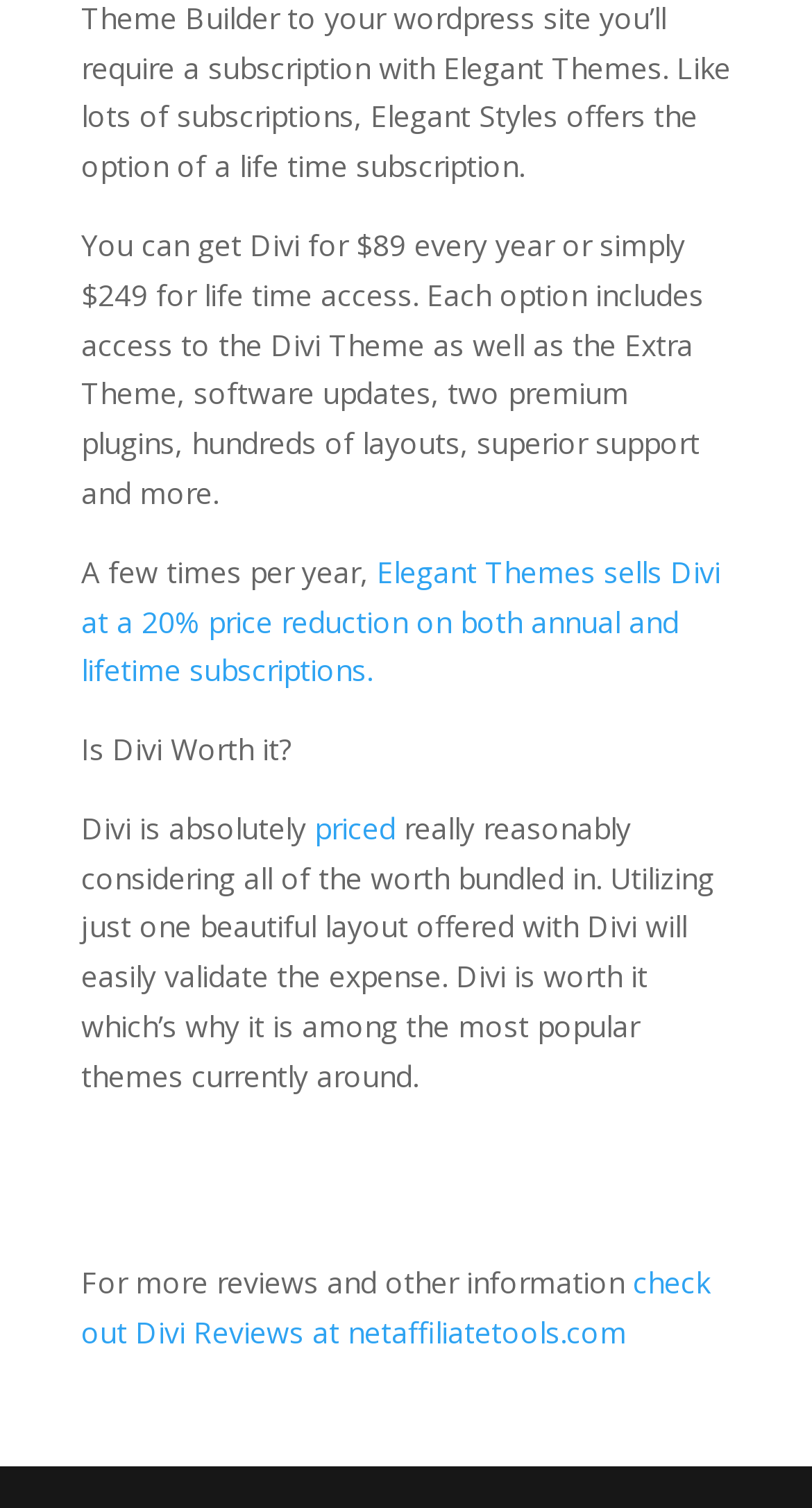Give a one-word or short phrase answer to the question: 
What is the discount percentage offered by Elegant Themes?

20%